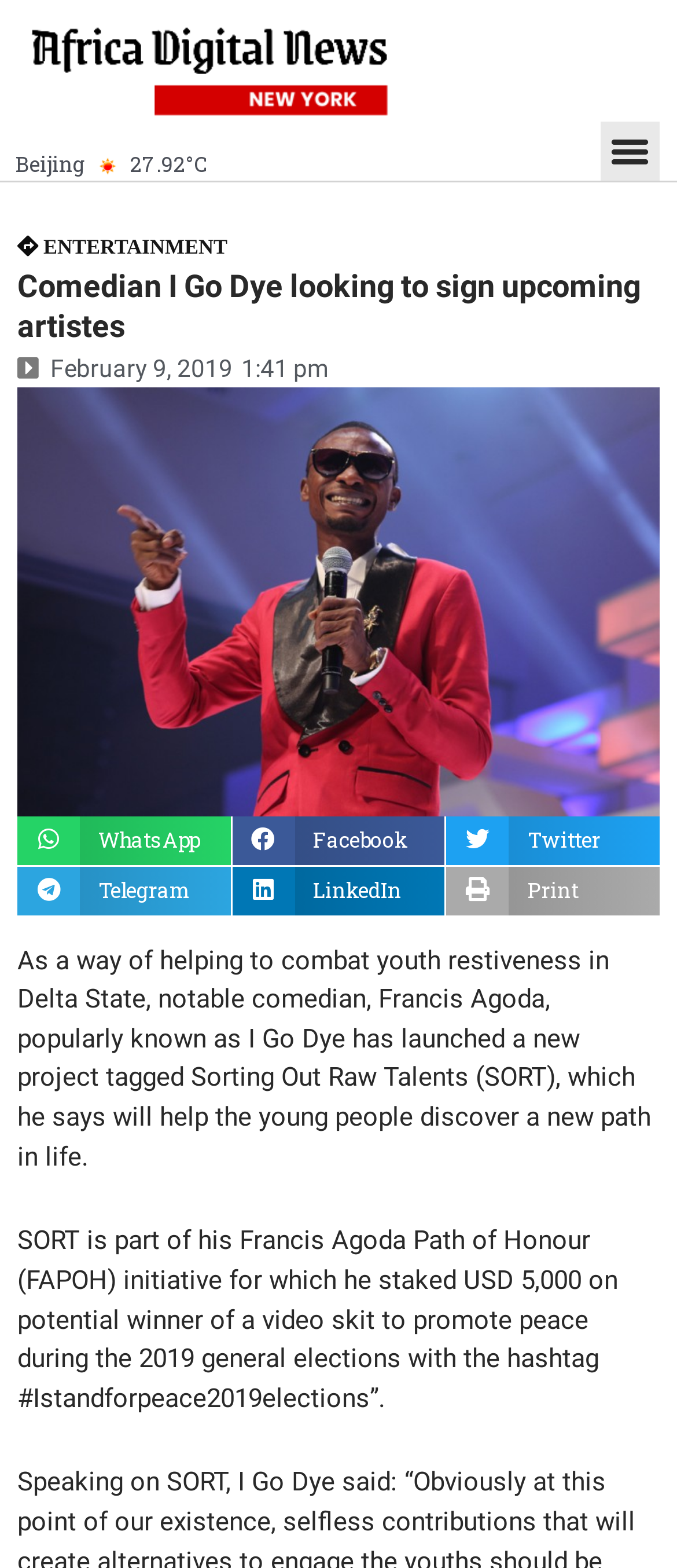Indicate the bounding box coordinates of the element that needs to be clicked to satisfy the following instruction: "Click the Africa Digital News logo". The coordinates should be four float numbers between 0 and 1, i.e., [left, top, right, bottom].

[0.026, 0.011, 0.882, 0.081]